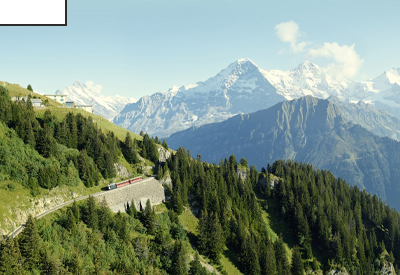Offer a detailed explanation of the image's components.

The image captures a stunning view of the Schynige Platte in the Swiss Alps, showcasing a scenic railway winding through lush green meadows and dense forests. In the background, majestic snow-capped peaks rise against a clear blue sky, providing a breathtaking contrast to the verdant landscape. The railway, part of the experience offered by the Wengen-Männlichen cableway, invites visitors to explore the picturesque surroundings and enjoy the serene beauty of nature. This location is celebrated for its captivating panoramas, flora, and fauna, making it a perfect highlight for guests utilizing the digital guest card for discounts on travel in the region.